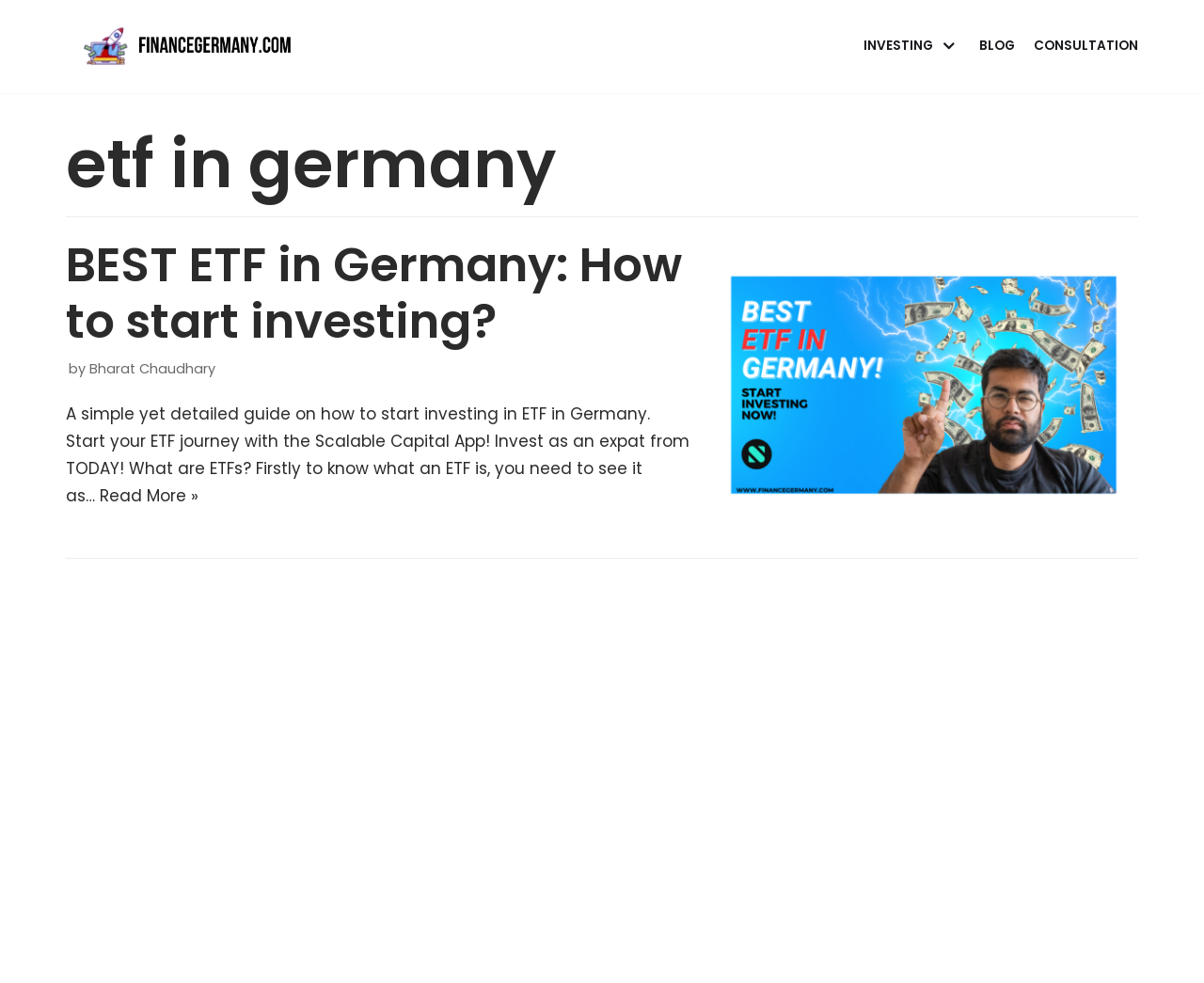What is the purpose of this webpage?
Could you answer the question with a detailed and thorough explanation?

The webpage provides a detailed guide on how to start investing in ETF in Germany, including an explanation of what ETFs are, and a call-to-action to start investing with the Scalable Capital App. Therefore, the purpose of this webpage is to serve as an investment guide for individuals interested in ETFs in Germany.